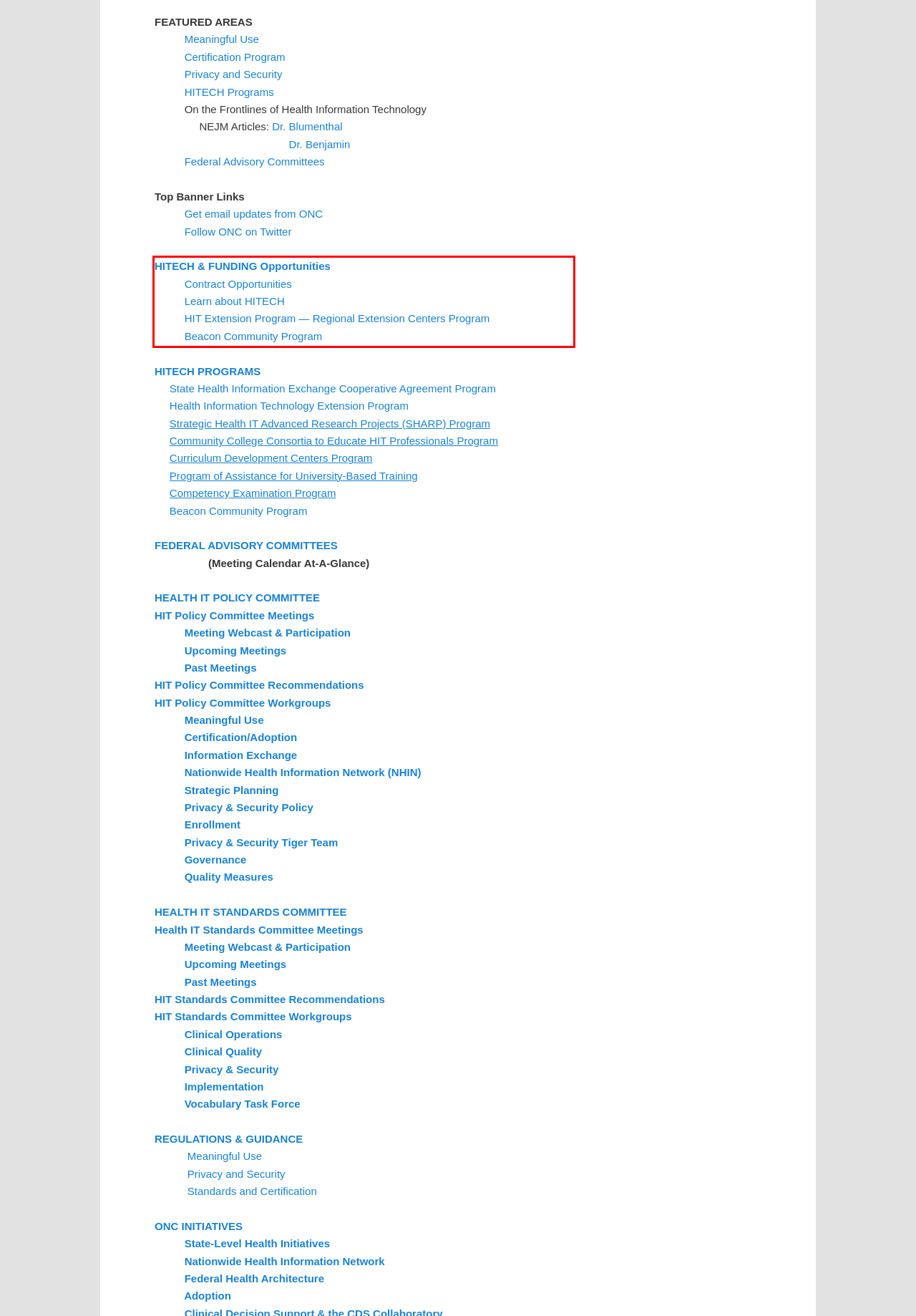Using the provided webpage screenshot, identify and read the text within the red rectangle bounding box.

HITECH & FUNDING Opportunities Contract Opportunities Learn about HITECH HIT Extension Program — Regional Extension Centers Program Beacon Community Program